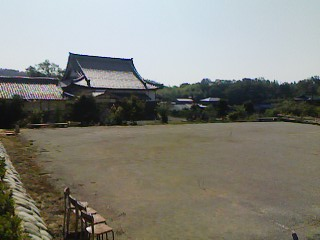What type of architecture does the temple have?
Use the screenshot to answer the question with a single word or phrase.

Traditional